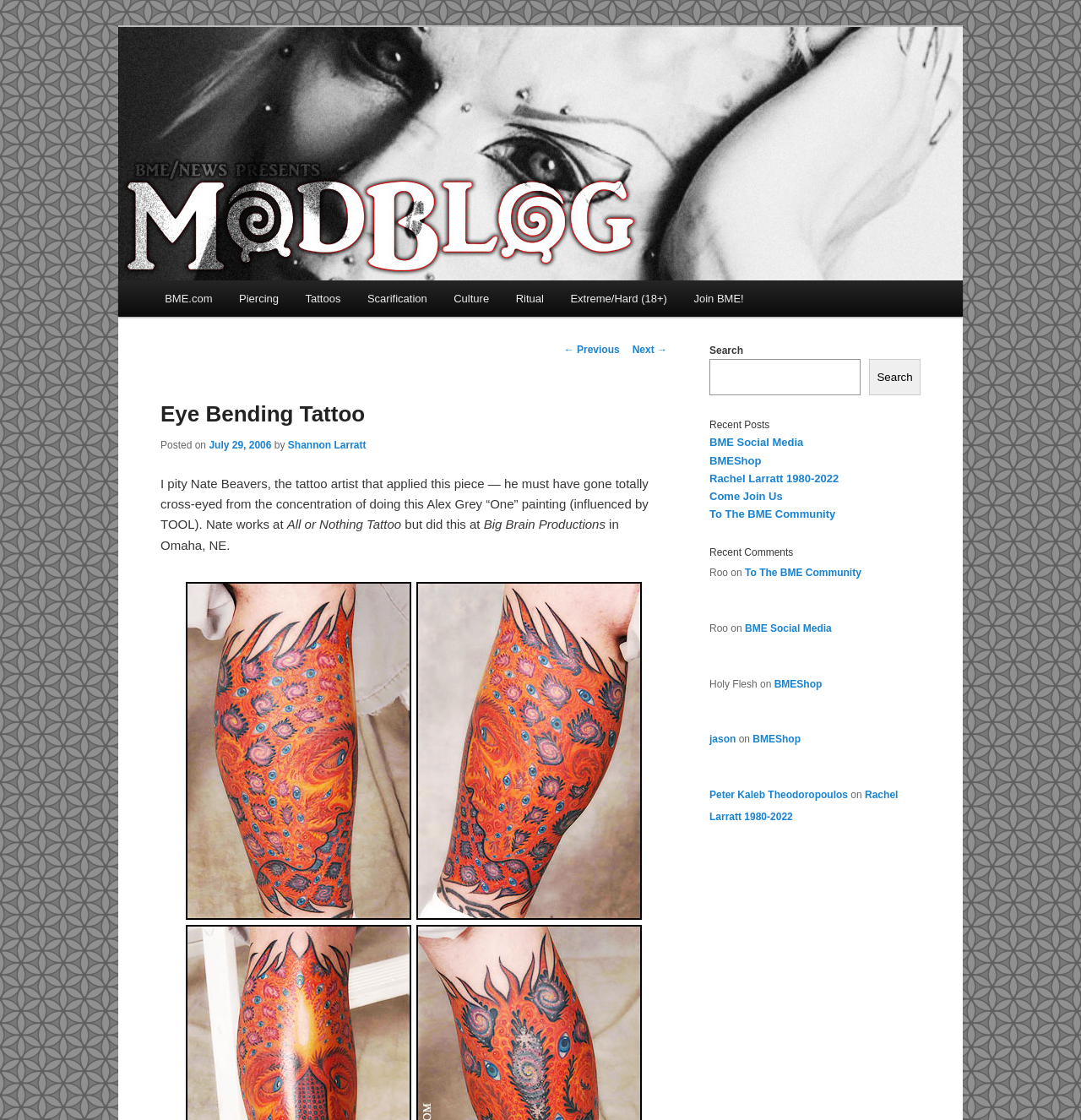Locate the coordinates of the bounding box for the clickable region that fulfills this instruction: "Click the 'BME Social Media' link".

[0.656, 0.389, 0.743, 0.401]